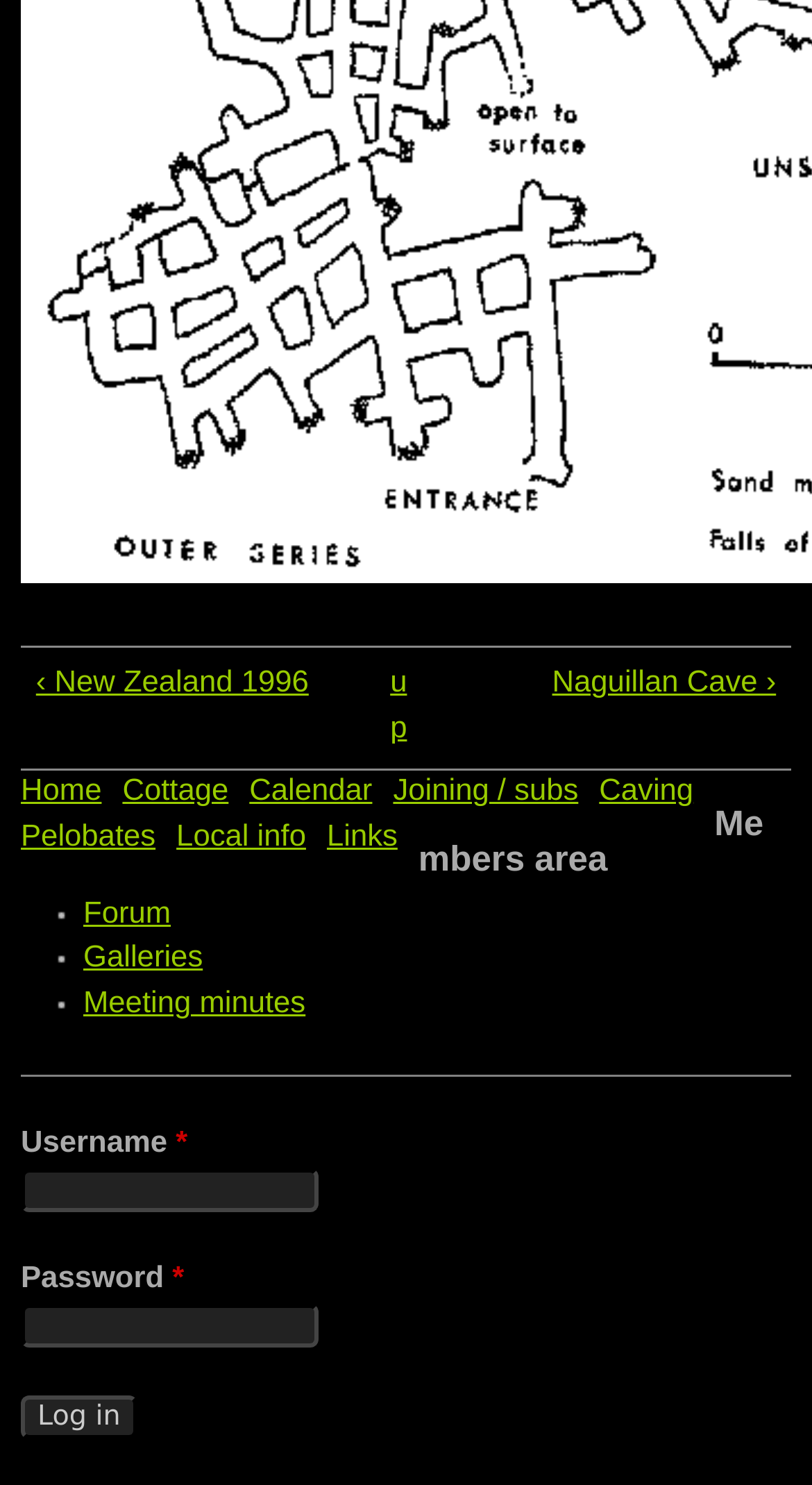Extract the bounding box coordinates for the UI element described by the text: "Local info". The coordinates should be in the form of [left, top, right, bottom] with values between 0 and 1.

[0.217, 0.553, 0.377, 0.575]